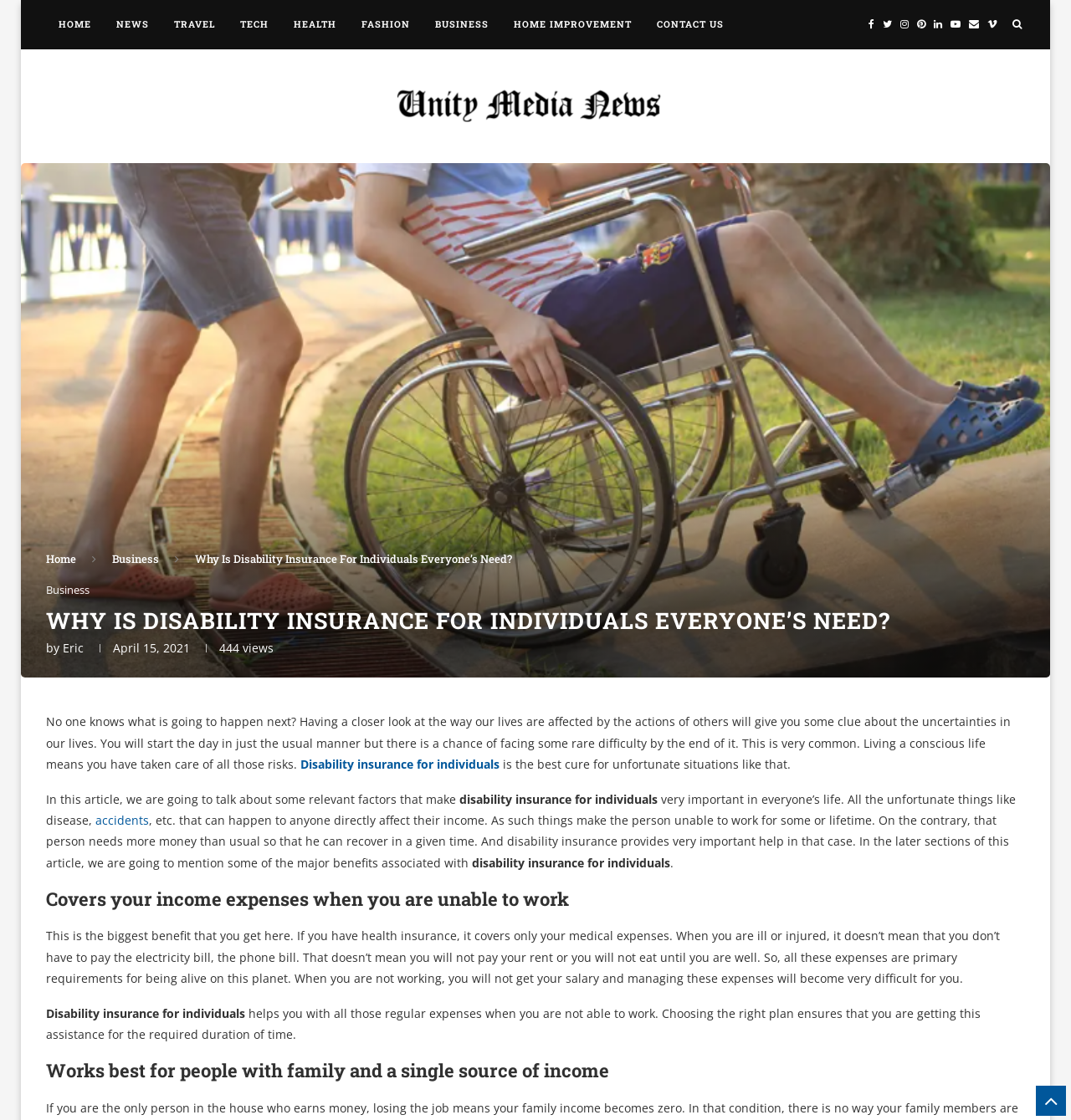Identify the bounding box coordinates of the area you need to click to perform the following instruction: "Click on accidents".

[0.089, 0.725, 0.139, 0.74]